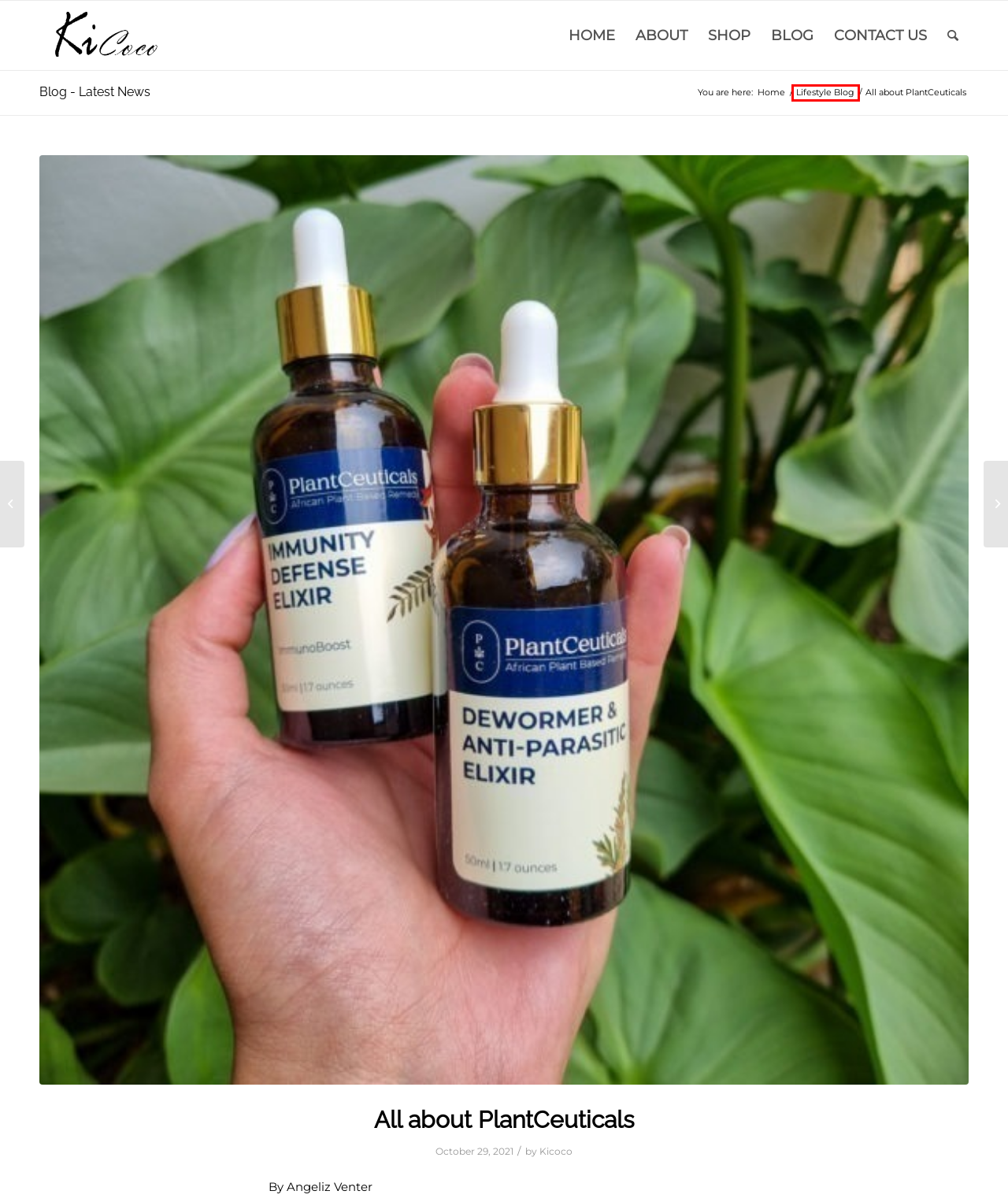Examine the screenshot of a webpage with a red rectangle bounding box. Select the most accurate webpage description that matches the new webpage after clicking the element within the bounding box. Here are the candidates:
A. Kicoco, Author at Kicoco
B. About Us - New - Kicoco
C. Home New - Kicoco
D. BLOG - Kicoco
E. Contact Us - New - Kicoco
F. Log In ‹ Kicoco — WordPress
G. Sustainable armpits! - Kicoco
H. Lifestyle Blog Archives - Kicoco

H